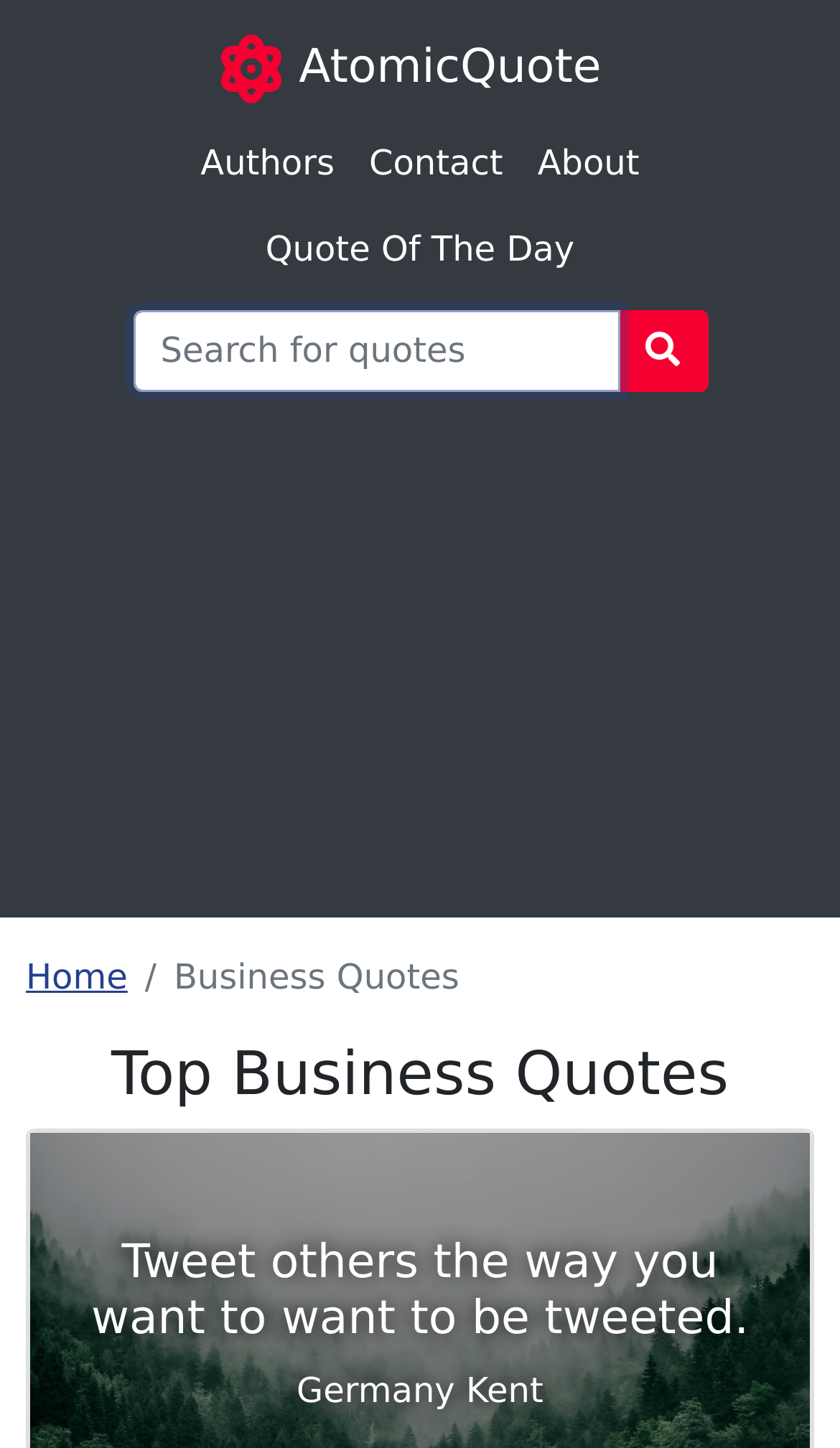Given the content of the image, can you provide a detailed answer to the question?
How many links are in the breadcrumb navigation?

There is only one link in the breadcrumb navigation, which is 'Home', indicating that it is a navigation path to the homepage.